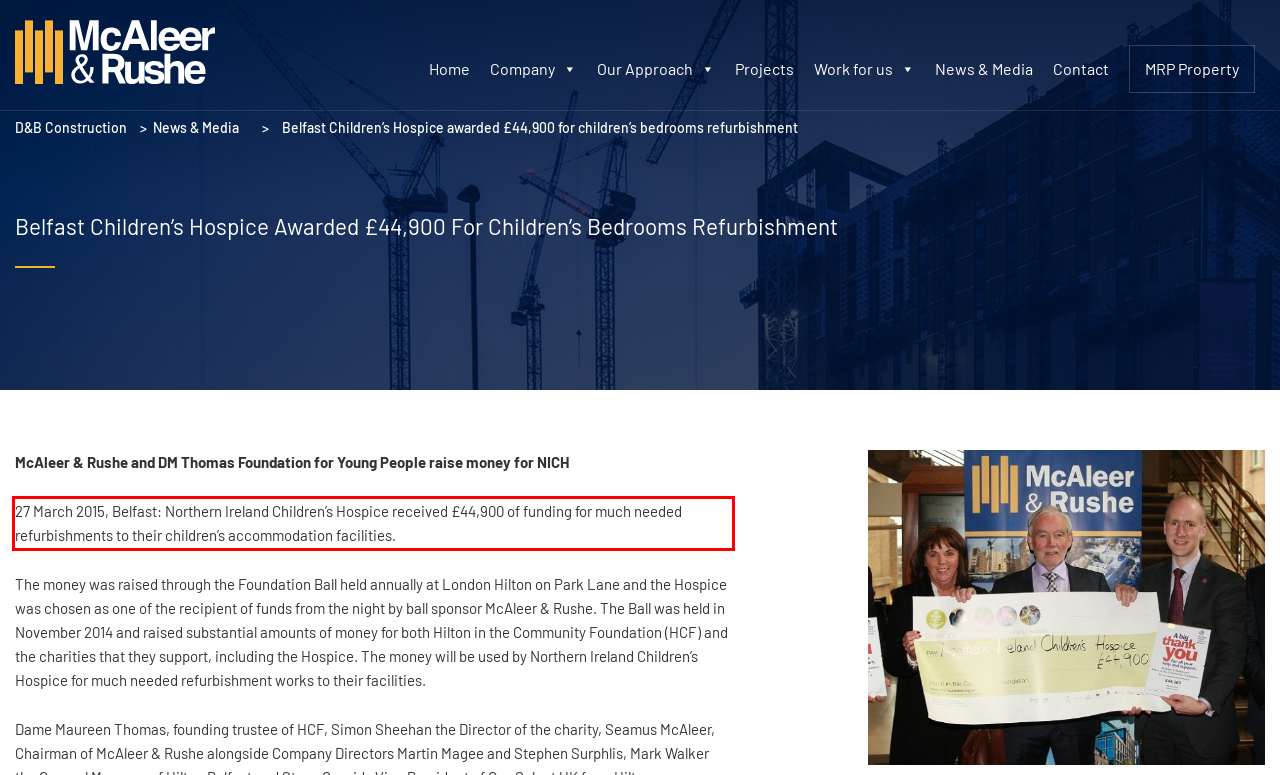Identify the red bounding box in the webpage screenshot and perform OCR to generate the text content enclosed.

27 March 2015, Belfast: Northern Ireland Children’s Hospice received £44,900 of funding for much needed refurbishments to their children’s accommodation facilities.